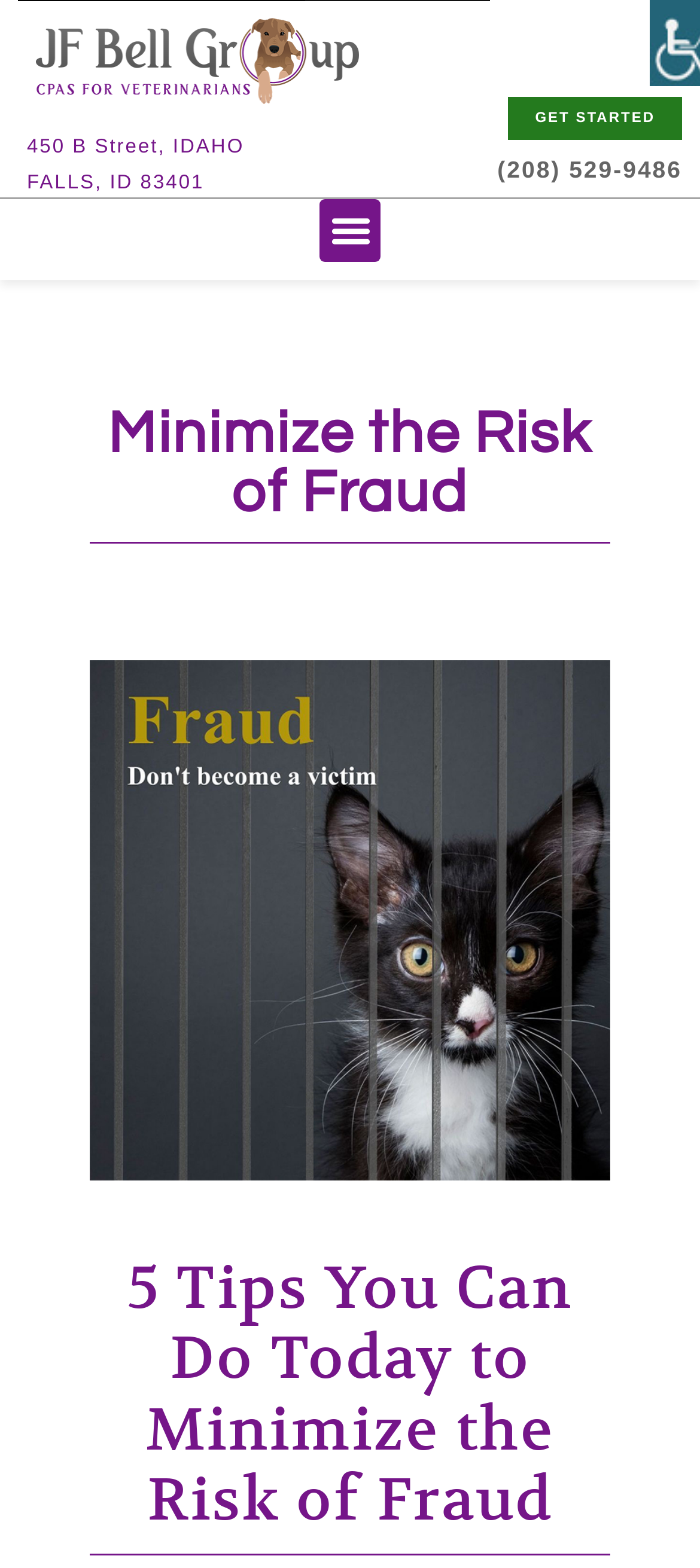Identify the headline of the webpage and generate its text content.

Minimize the Risk of Fraud